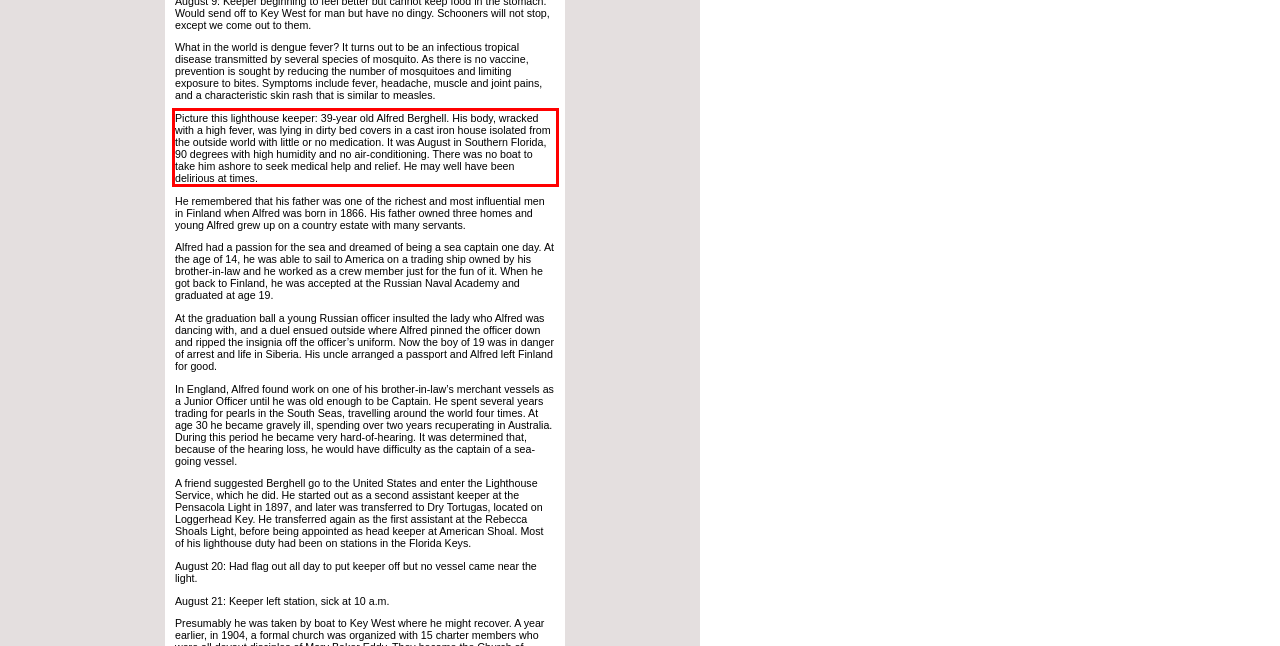Analyze the screenshot of the webpage and extract the text from the UI element that is inside the red bounding box.

Picture this lighthouse keeper: 39-year old Alfred Berghell. His body, wracked with a high fever, was lying in dirty bed covers in a cast iron house isolated from the outside world with little or no medication. It was August in Southern Florida, 90 degrees with high humidity and no air-conditioning. There was no boat to take him ashore to seek medical help and relief. He may well have been delirious at times.